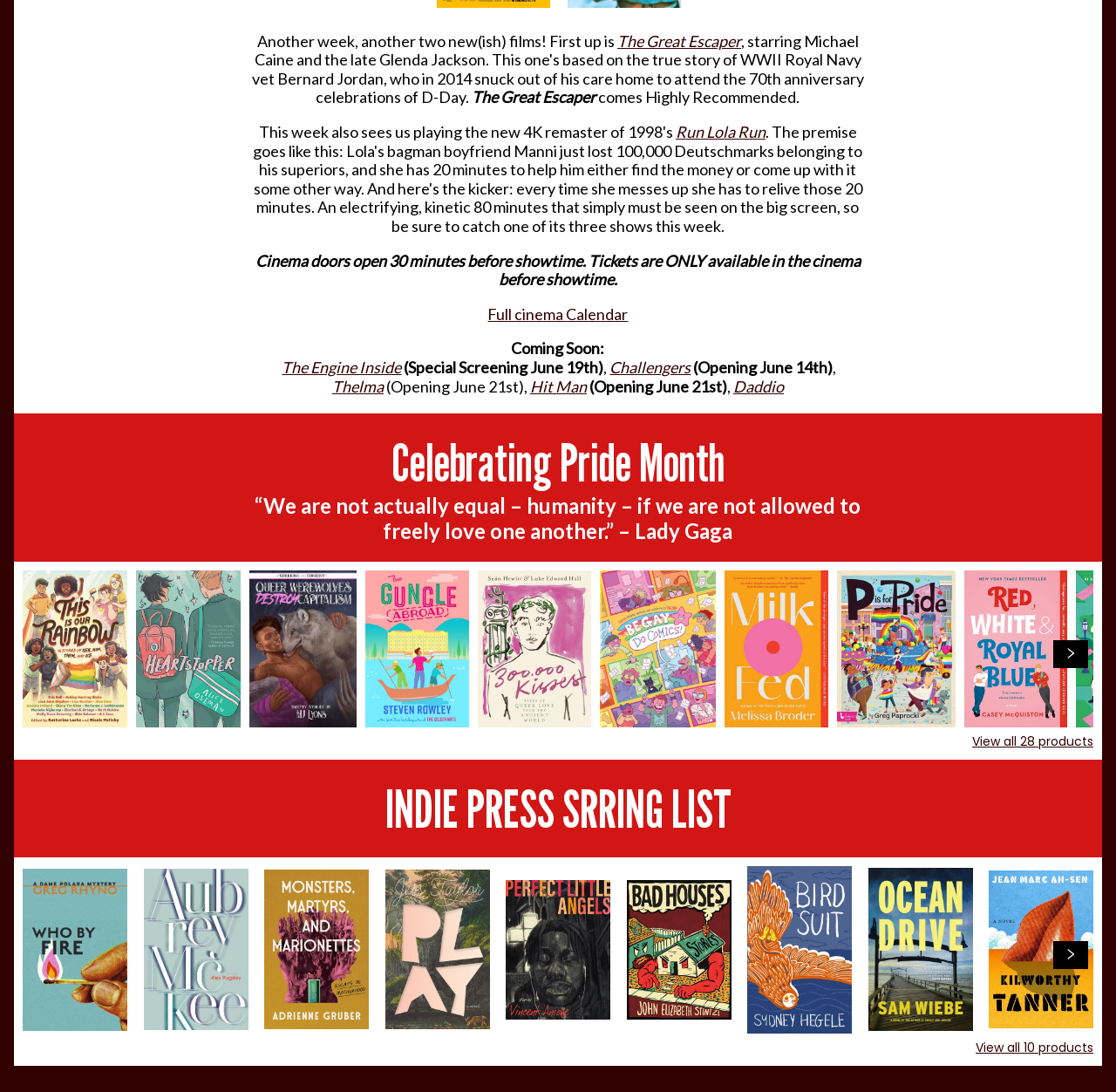Given the content of the image, can you provide a detailed answer to the question?
What is the name of the first film mentioned?

The first film mentioned is 'The Great Escaper' which is linked in the text 'Another week, another two new(ish) films! First up is The Great Escaper'.